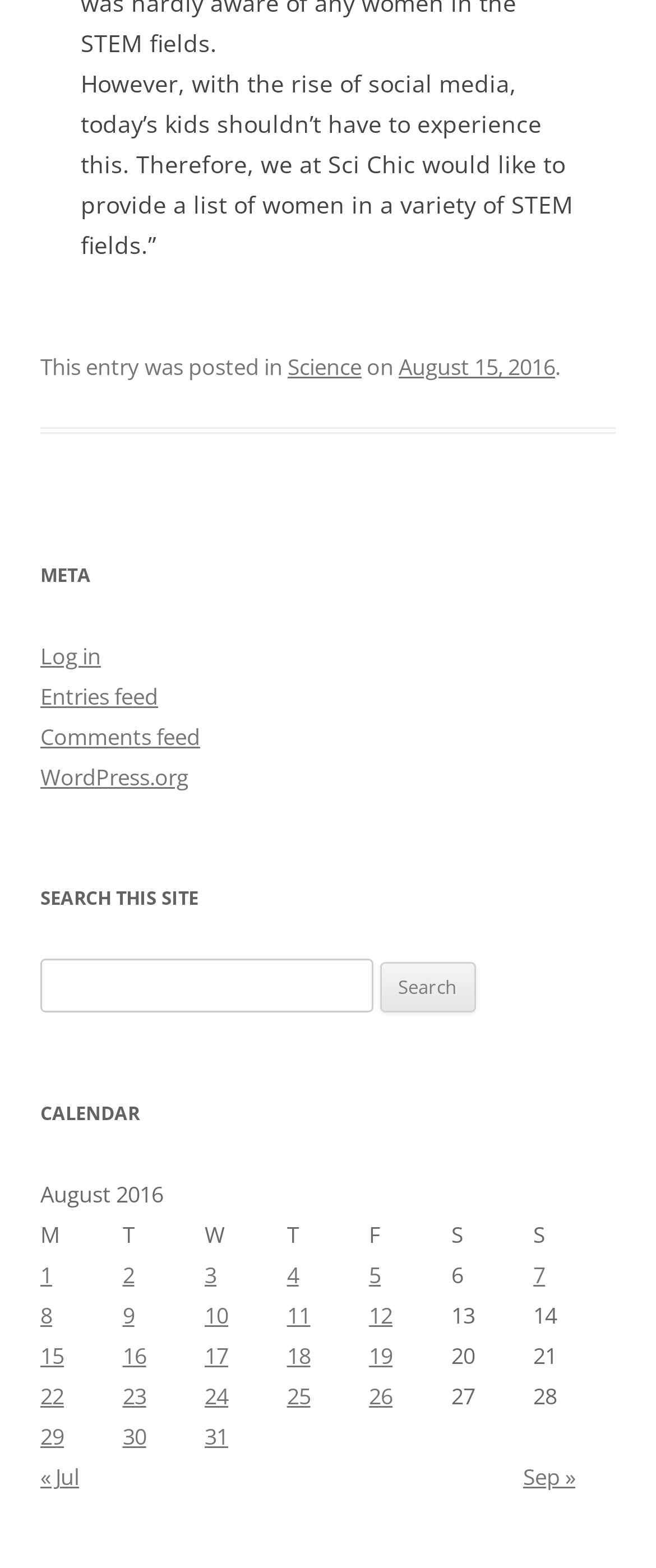Highlight the bounding box coordinates of the element you need to click to perform the following instruction: "Go to WordPress.org."

[0.062, 0.486, 0.287, 0.506]